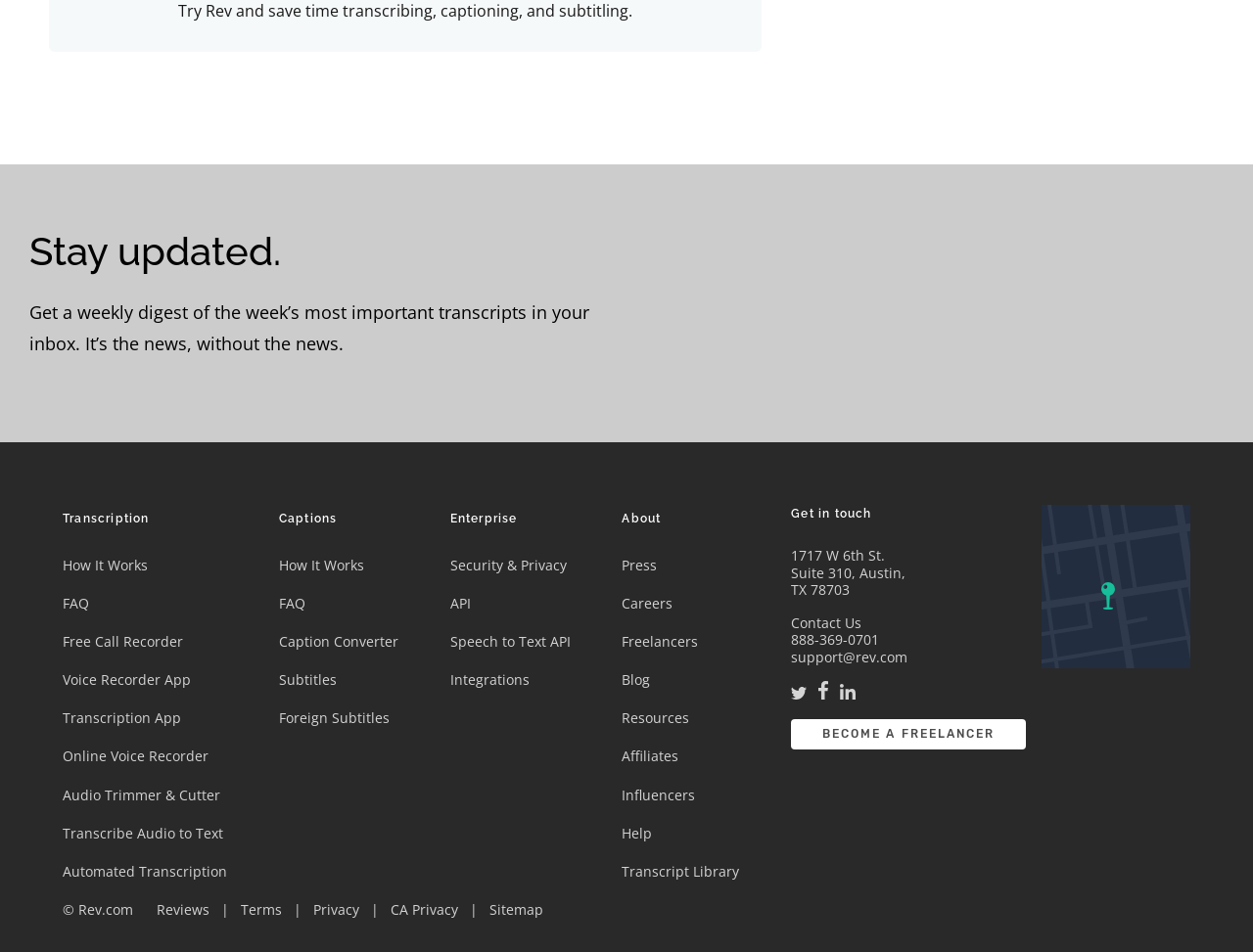What is the address of the company?
Please elaborate on the answer to the question with detailed information.

The address of the company can be found in the lower right section of the webpage, where the 'Get in touch' text is located. The address is listed in three separate lines, which are '1717 W 6th St', 'Suite 310, Austin,', and 'TX 78703'.